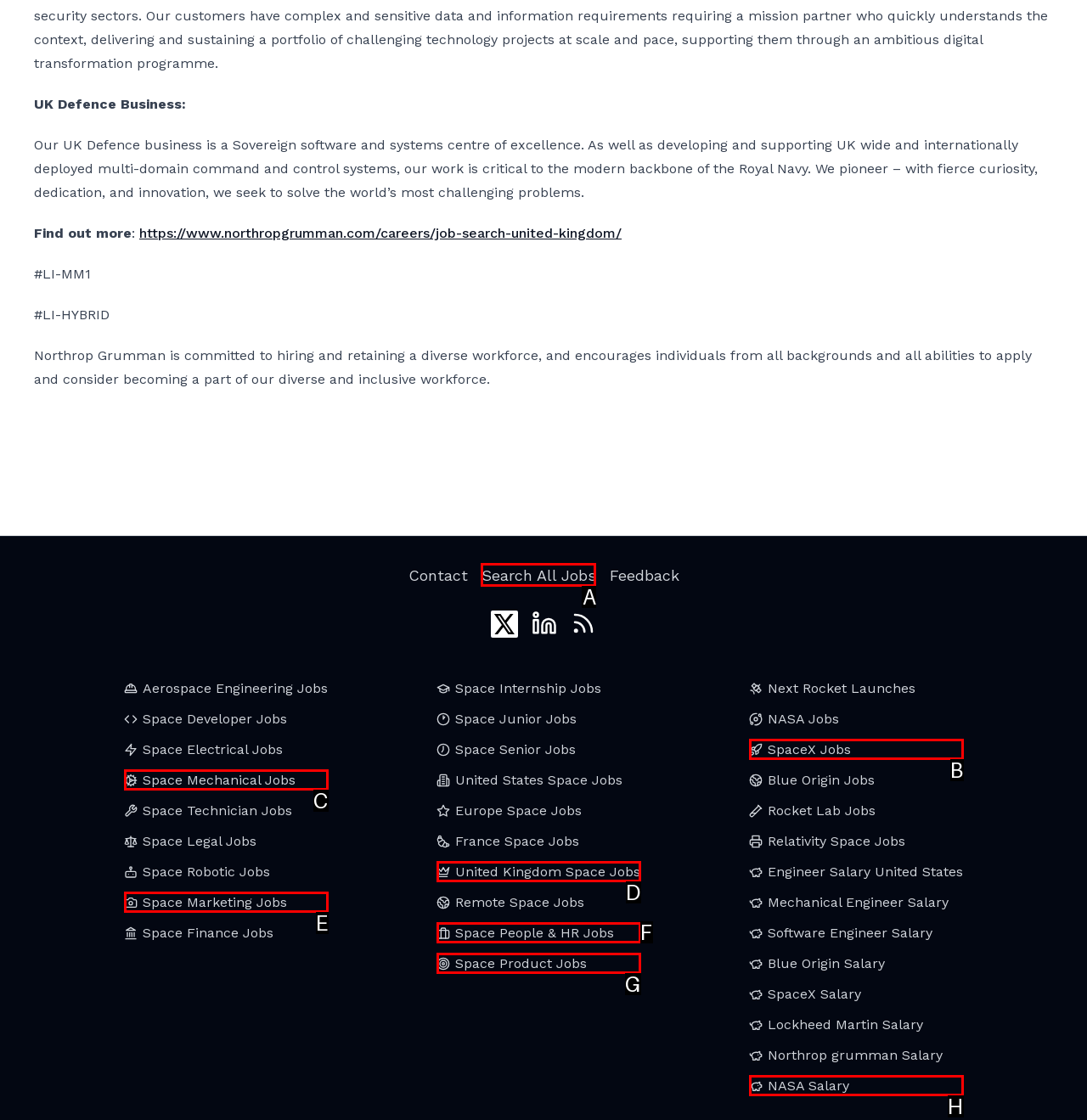Point out the HTML element that matches the following description: Space People & HR Jobs
Answer with the letter from the provided choices.

F